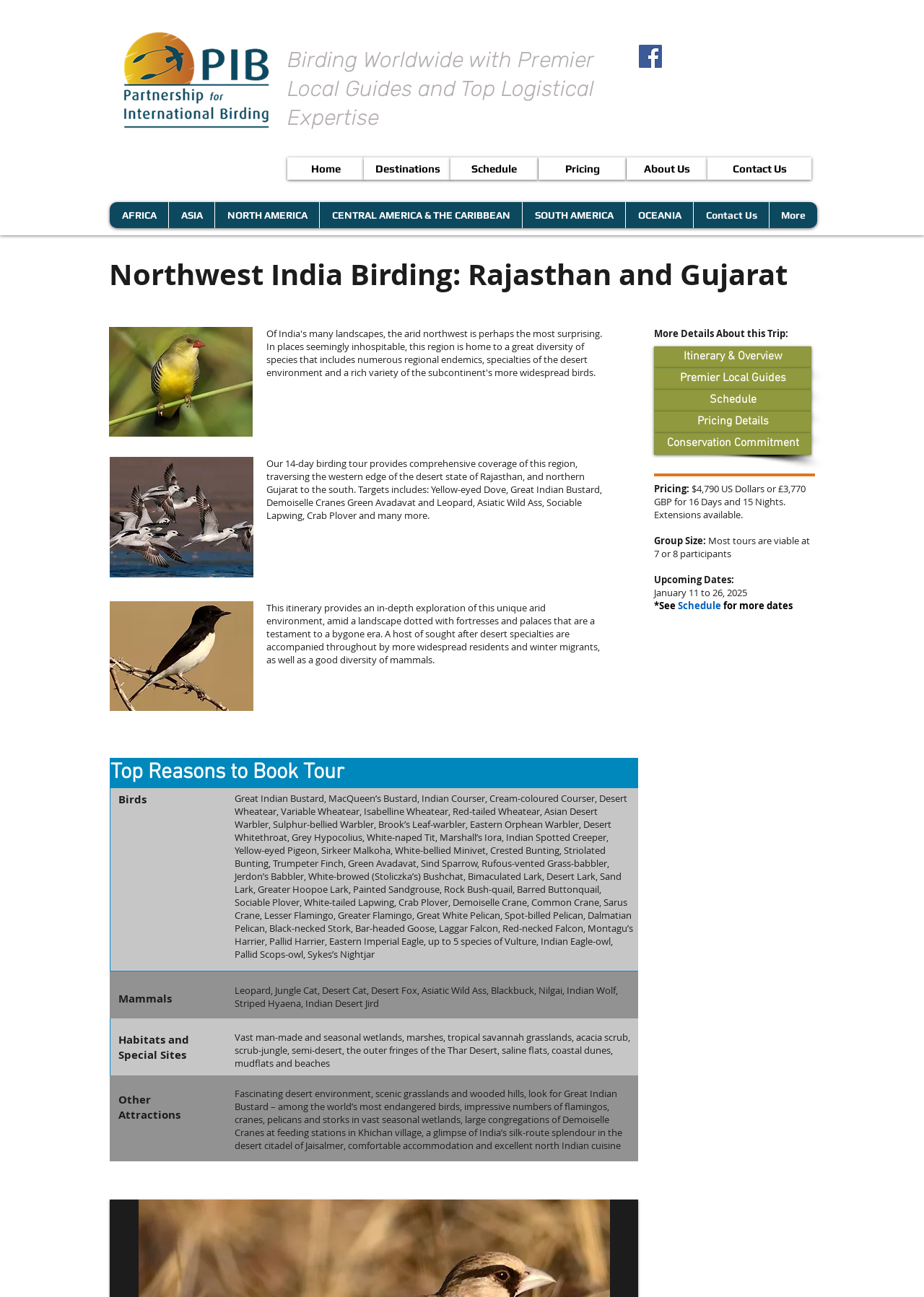Determine the bounding box coordinates of the element that should be clicked to execute the following command: "Click on the 'Itinerary & Overview' link".

[0.708, 0.267, 0.878, 0.284]